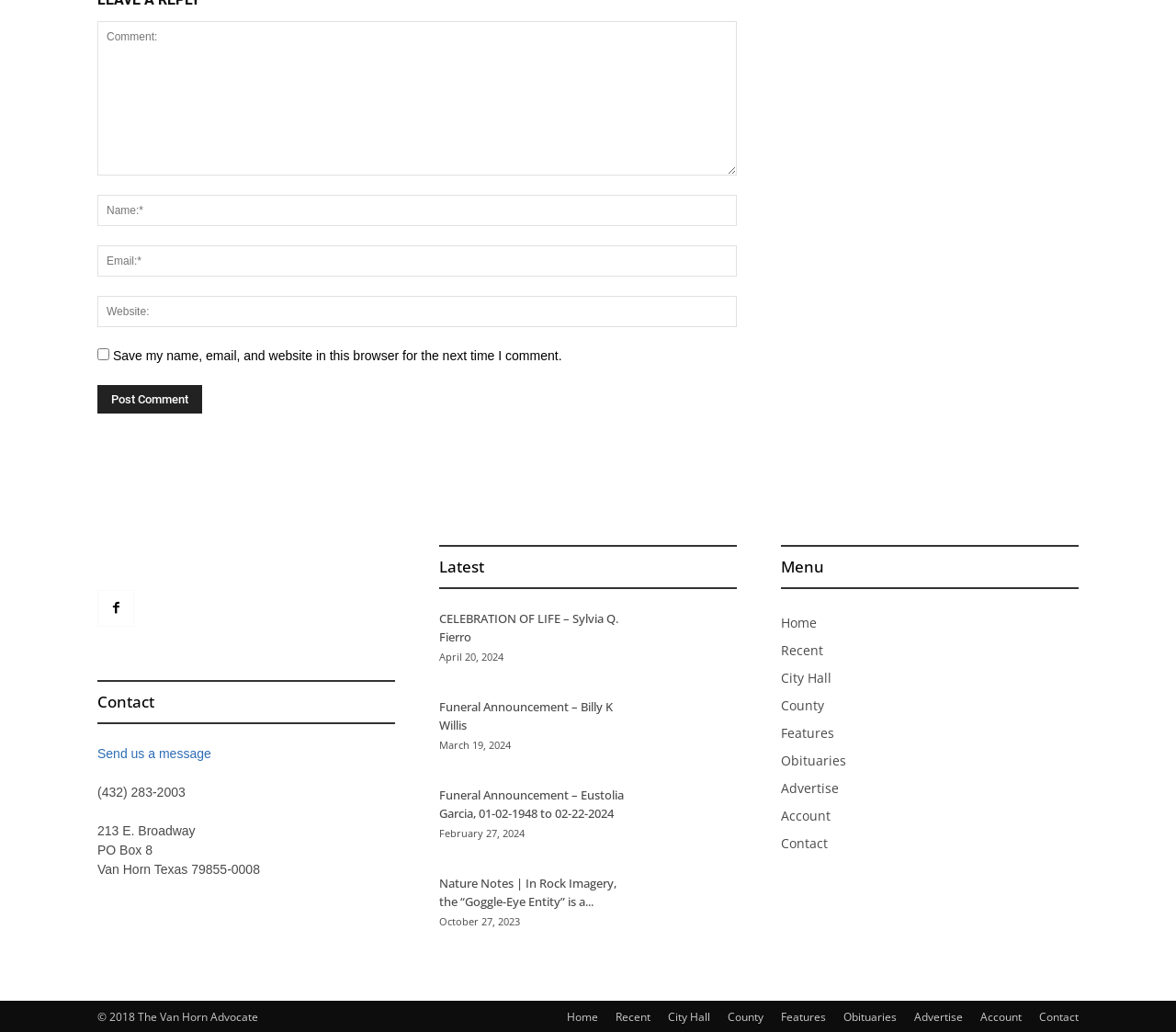Locate the bounding box coordinates of the element that needs to be clicked to carry out the instruction: "Click the 'Post Comment' button". The coordinates should be given as four float numbers ranging from 0 to 1, i.e., [left, top, right, bottom].

[0.083, 0.373, 0.172, 0.401]